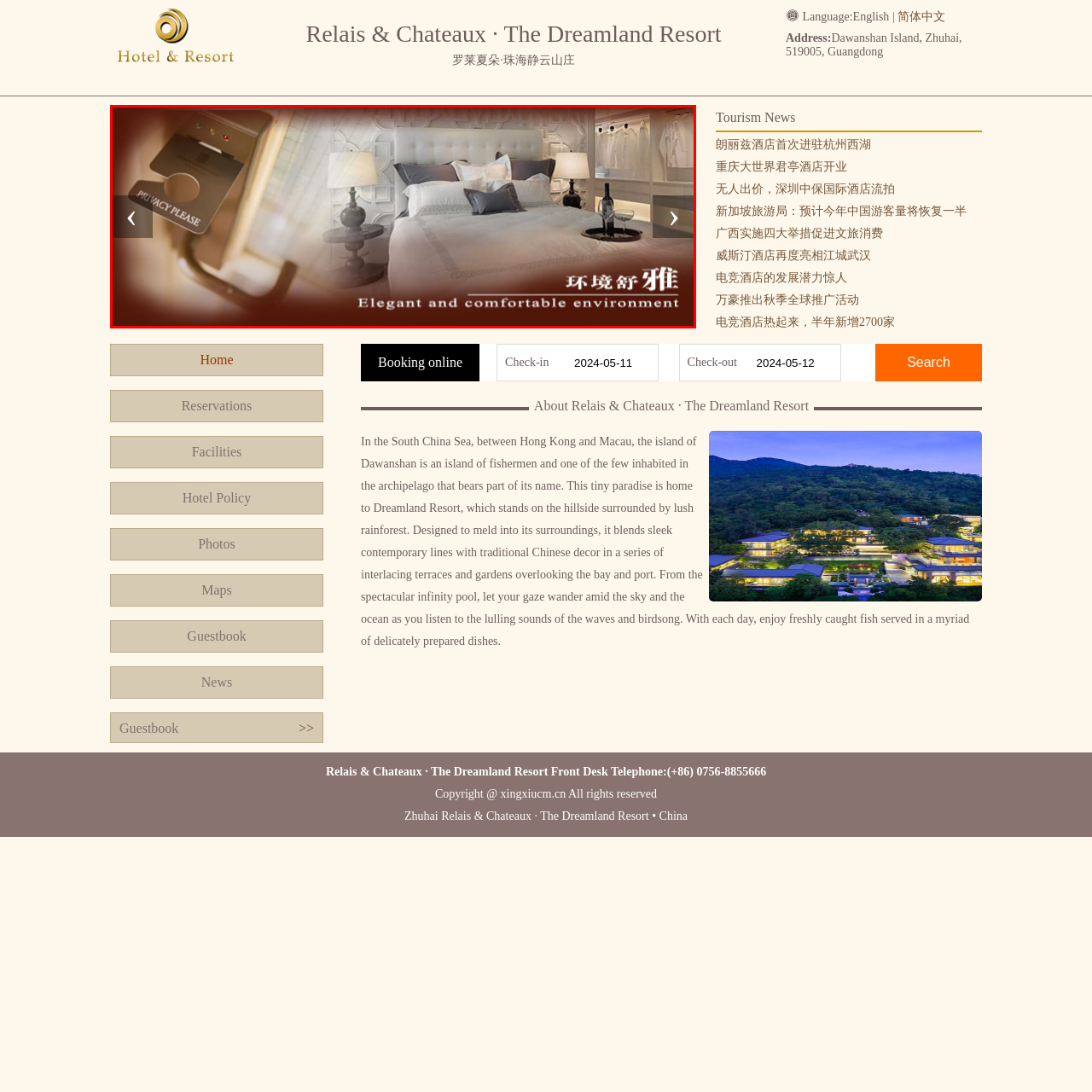What is on the bedside table?
Examine the image enclosed within the red bounding box and provide a comprehensive answer relying on the visual details presented in the image.

The caption states that in the foreground, a sleek bedside table holds a bottle of wine, suggesting an indulgent stay.